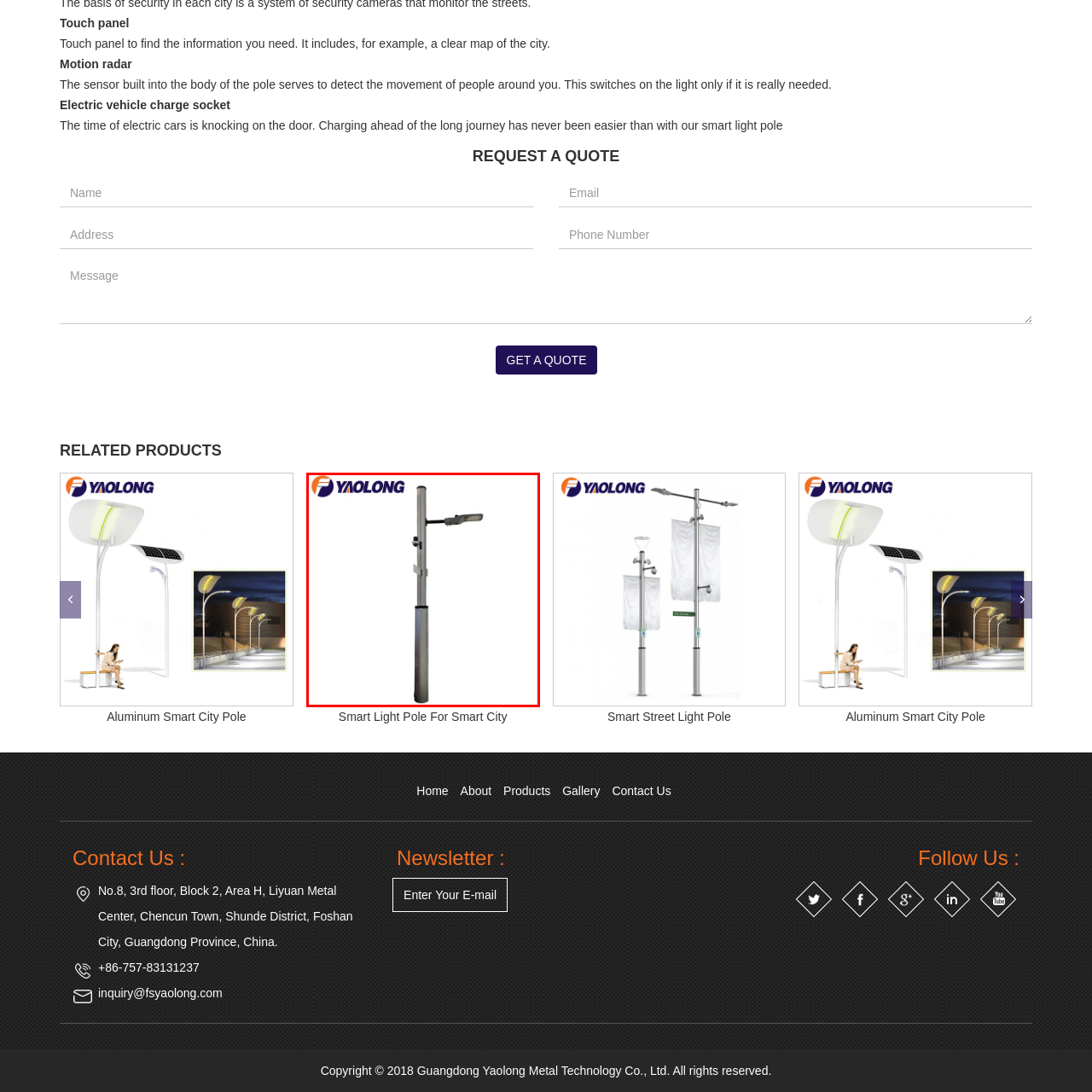Offer a detailed explanation of the elements found within the defined red outline.

This image showcases a modern aluminum smart city pole designed for urban environments. Standing tall, the pole features a sleek, metallic finish that emphasizes durability and contemporary aesthetics. It is equipped with a sophisticated light fixture that promises efficient illumination, enhancing safety in public spaces.

The design reflects advancements in smart city technology, integrating functionalities such as motion detection—likely indicated by accompanying features on the pole. The logo in the upper left corner identifies the product as part of the YaoLong brand, known for its innovative solutions in urban infrastructure. This smart light pole not only provides lighting but also represents a step towards sustainable and intelligent city planning.